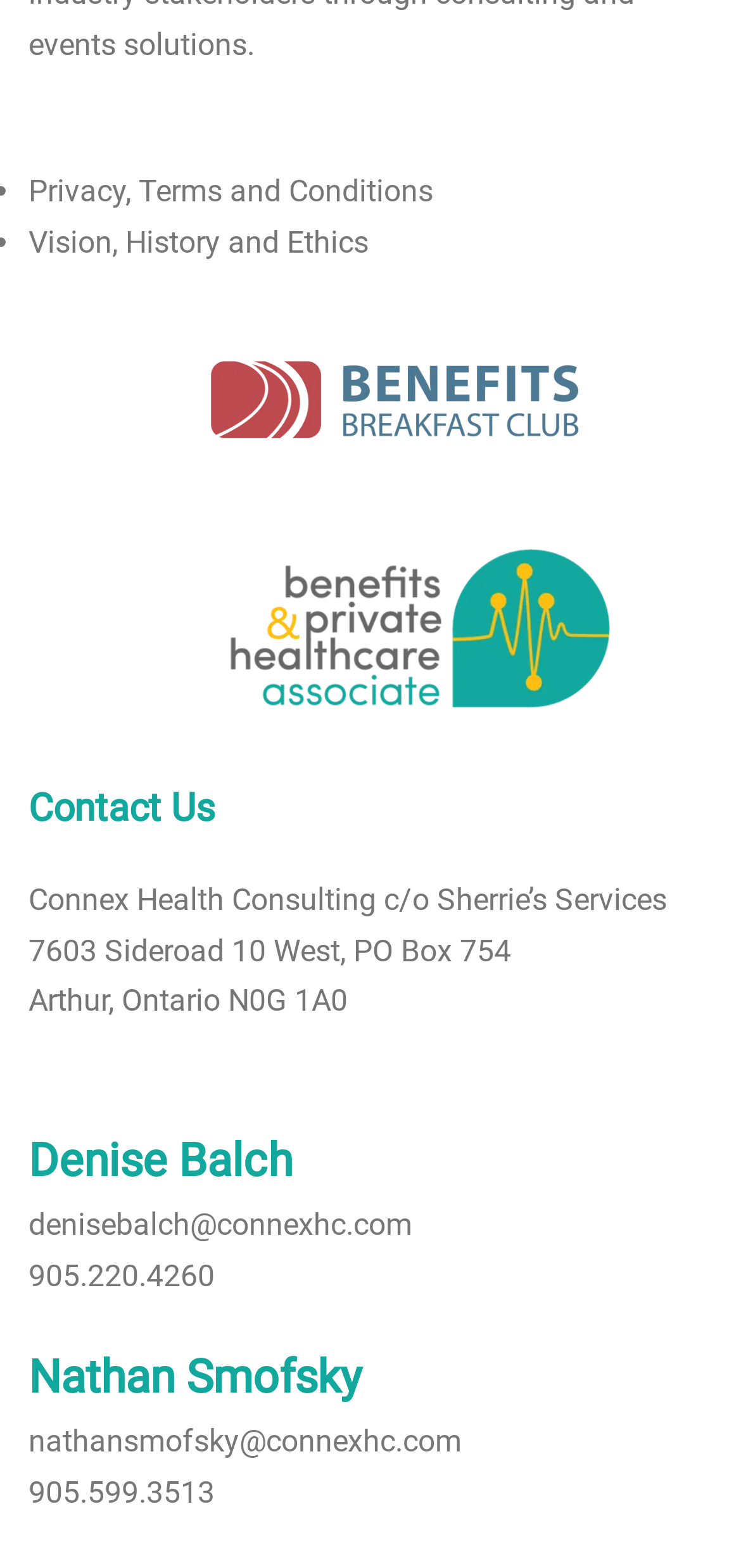What is the phone number of Denise Balch?
Look at the image and provide a short answer using one word or a phrase.

905.220.4260